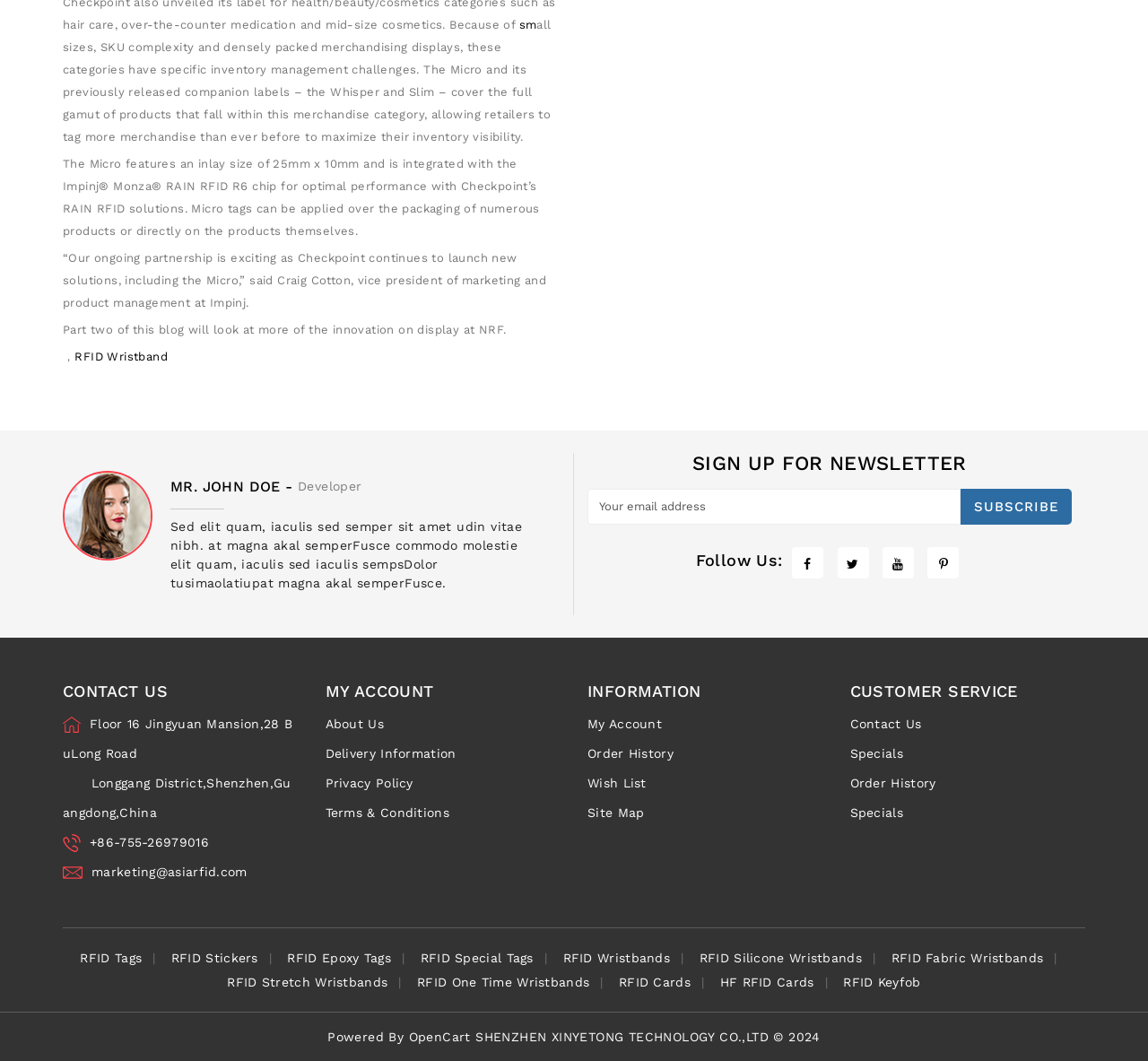Given the element description Terms & Conditions, predict the bounding box coordinates for the UI element in the webpage screenshot. The format should be (top-left x, top-left y, bottom-right x, bottom-right y), and the values should be between 0 and 1.

[0.283, 0.759, 0.391, 0.772]